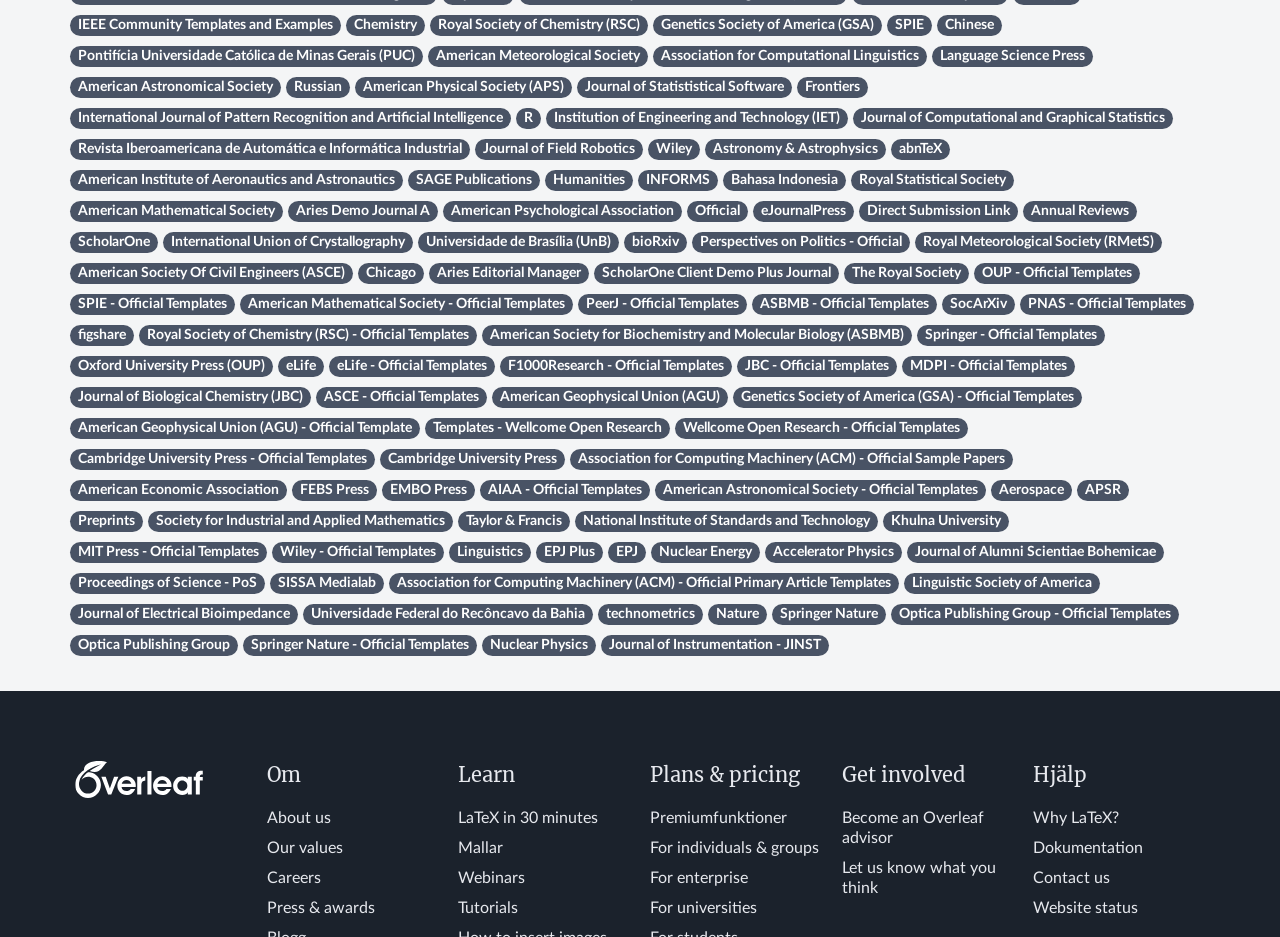Pinpoint the bounding box coordinates of the clickable element needed to complete the instruction: "Explore the American Meteorological Society link". The coordinates should be provided as four float numbers between 0 and 1: [left, top, right, bottom].

[0.334, 0.049, 0.506, 0.071]